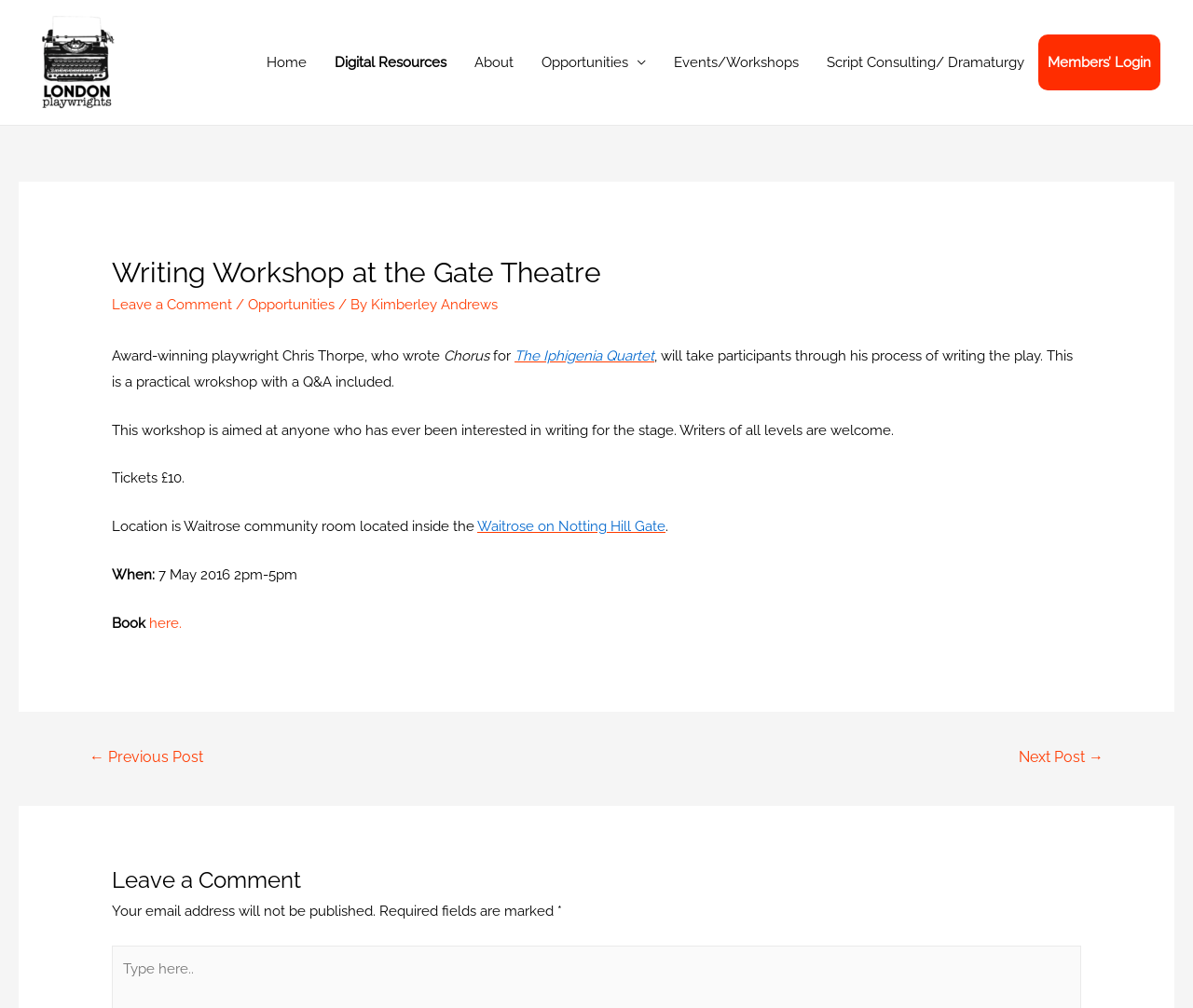Determine the bounding box coordinates of the area to click in order to meet this instruction: "Click on the 'Next Post →' link".

[0.835, 0.736, 0.944, 0.77]